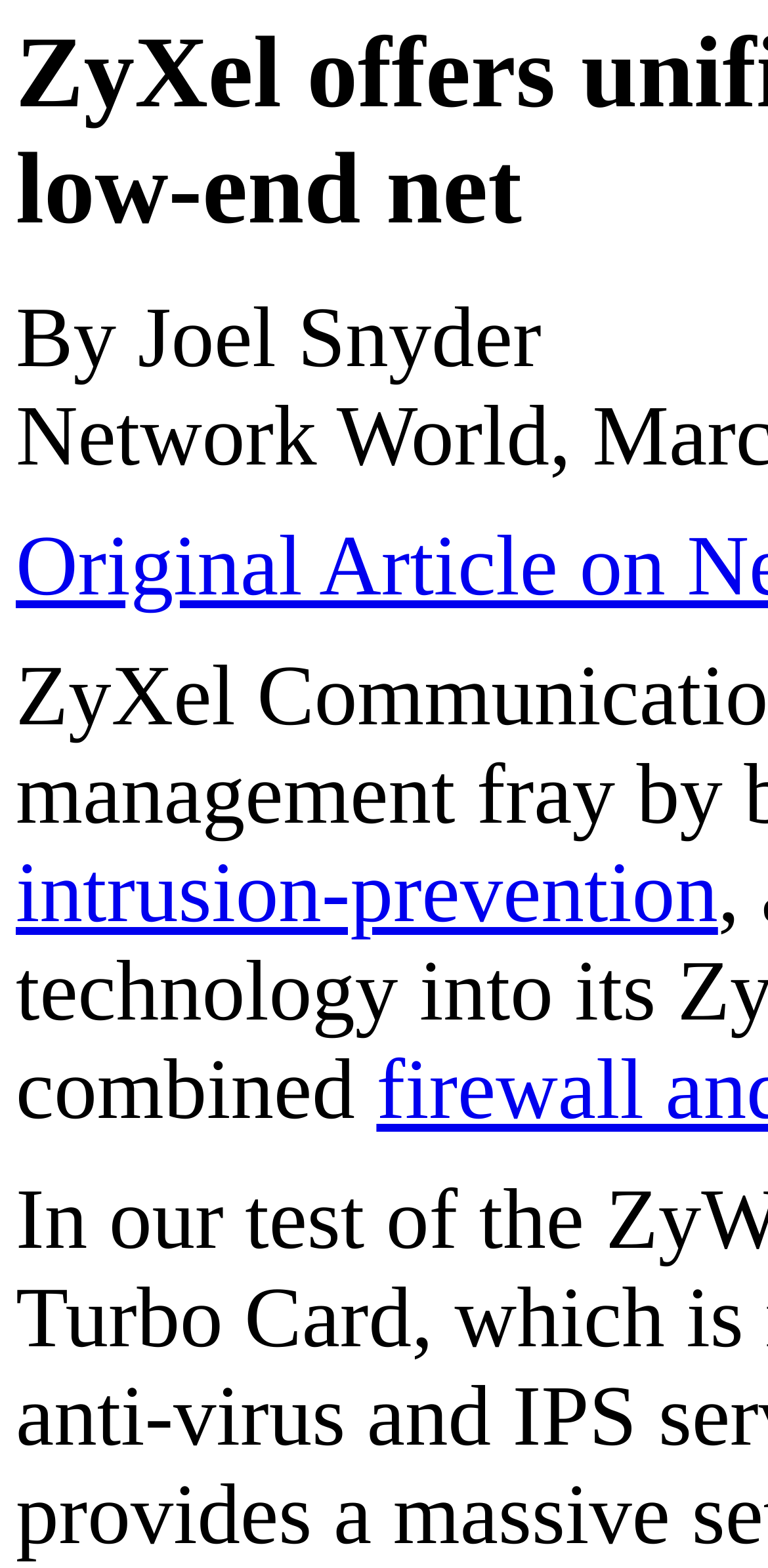Identify and provide the text content of the webpage's primary headline.

ZyXel offers unified threat management for low-end net